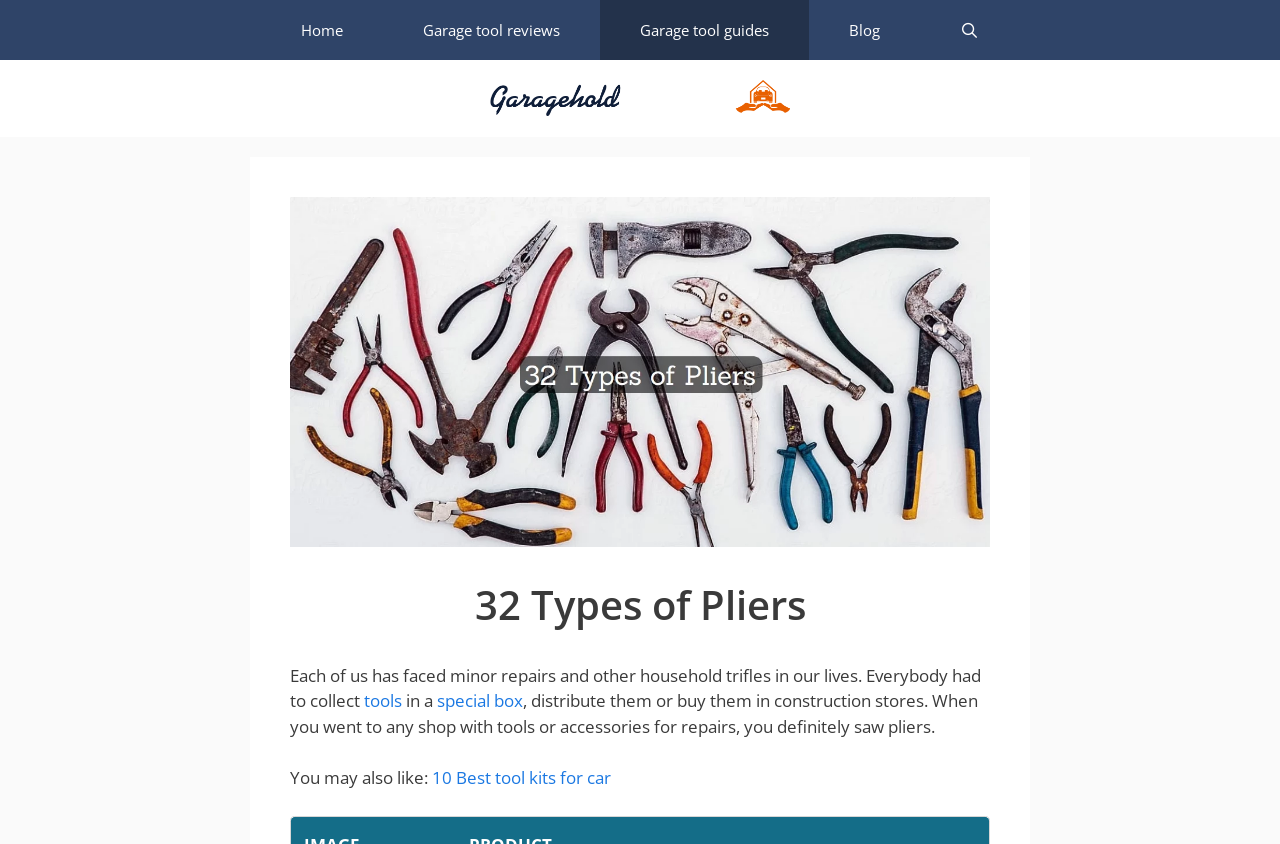Respond to the question below with a concise word or phrase:
What is the purpose of the website?

To provide information about pliers